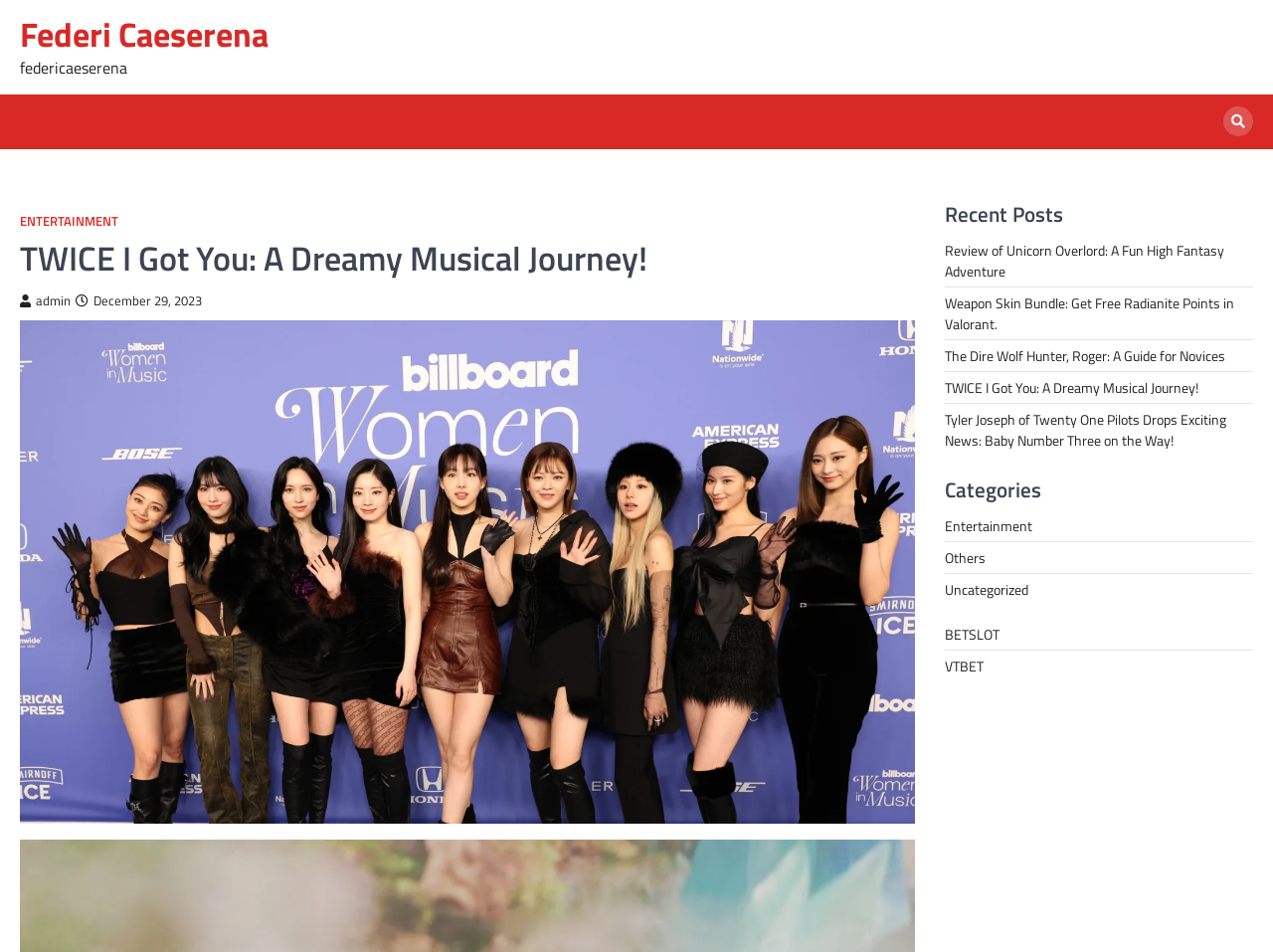What is the name of the author of the current article?
Answer the question with just one word or phrase using the image.

Federi Caeserena